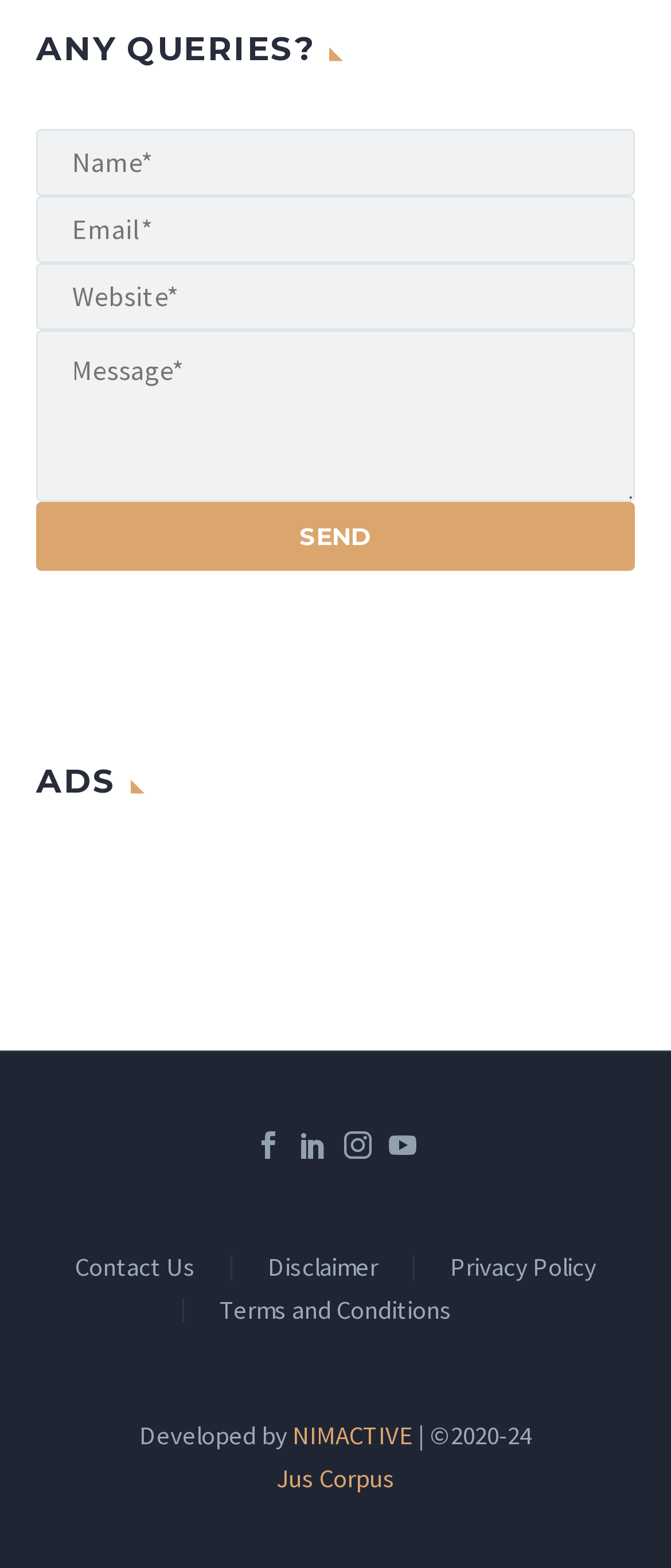How many links are there in the footer?
Please use the visual content to give a single word or phrase answer.

5